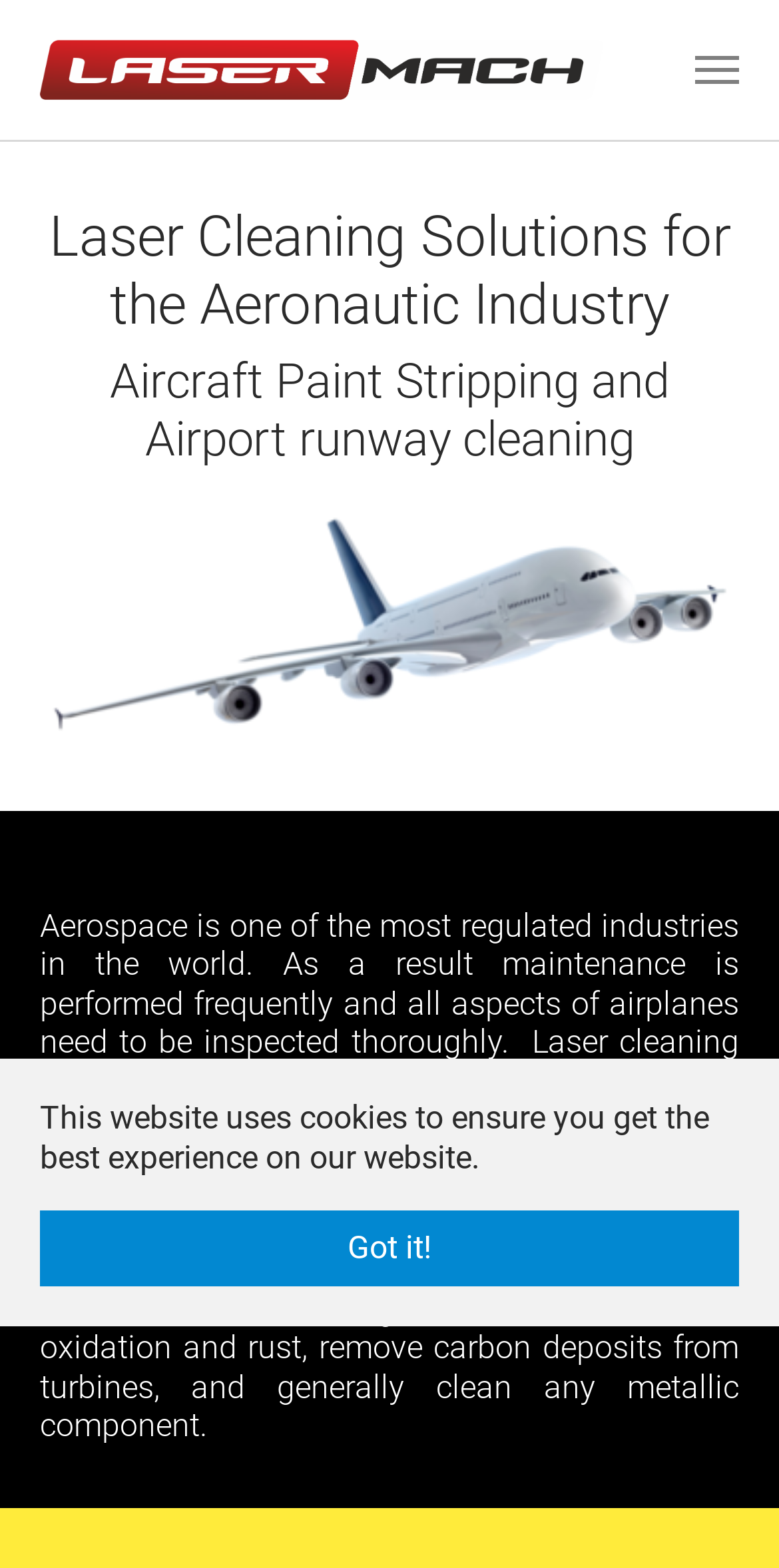What is the purpose of the 'Scroll to top' link?
Refer to the image and provide a one-word or short phrase answer.

Scroll to top